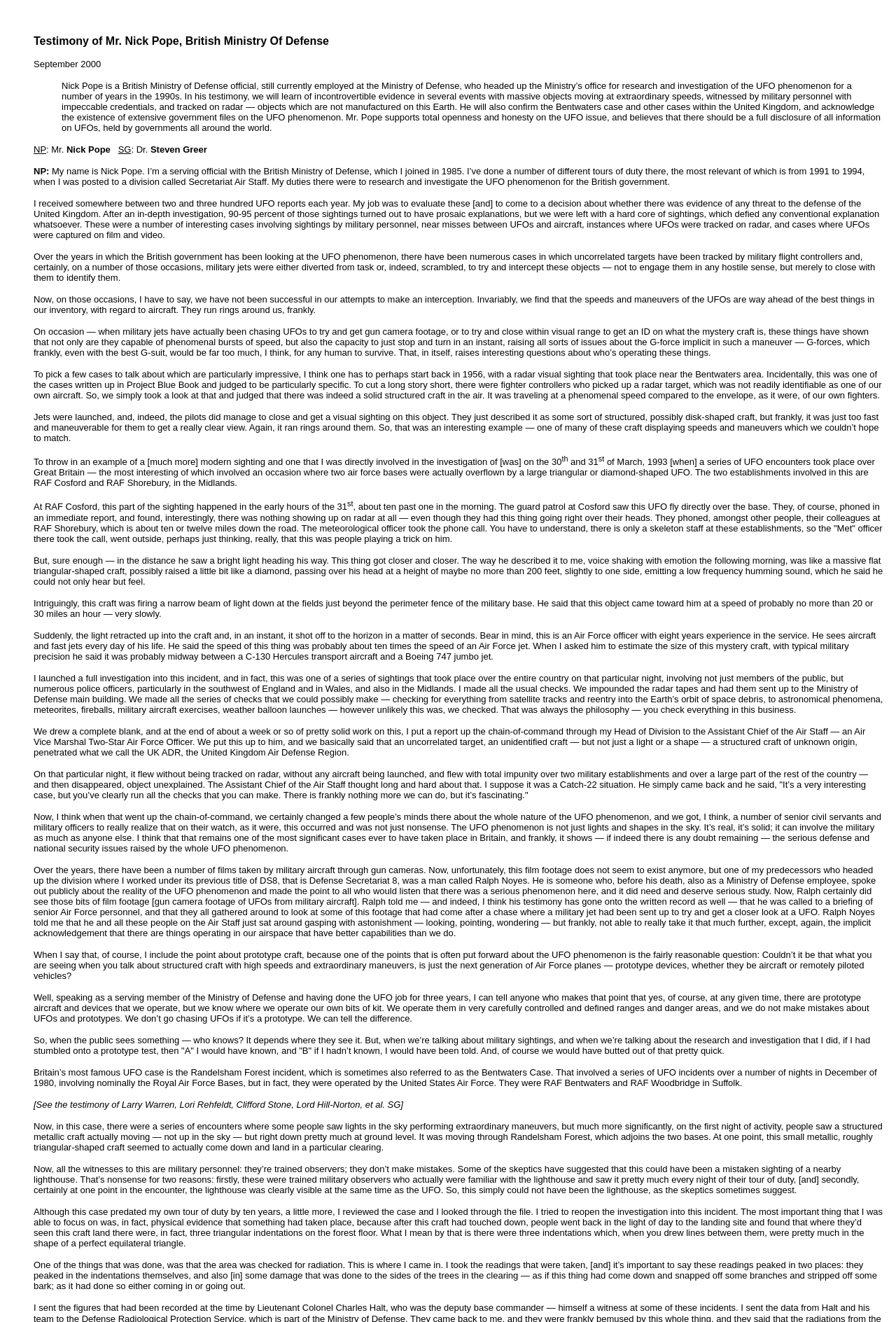Using the elements shown in the image, answer the question comprehensively: What is the speed of the UFO described in the testimony?

The speed of the UFO described in the testimony is phenomenal bursts of speed, as mentioned in the text 'they have not been successful in their attempts to make an interception. Invariably, we find that the speeds and maneuvers of the UFOs are way ahead of the best things in our inventory, with regard to aircraft'.